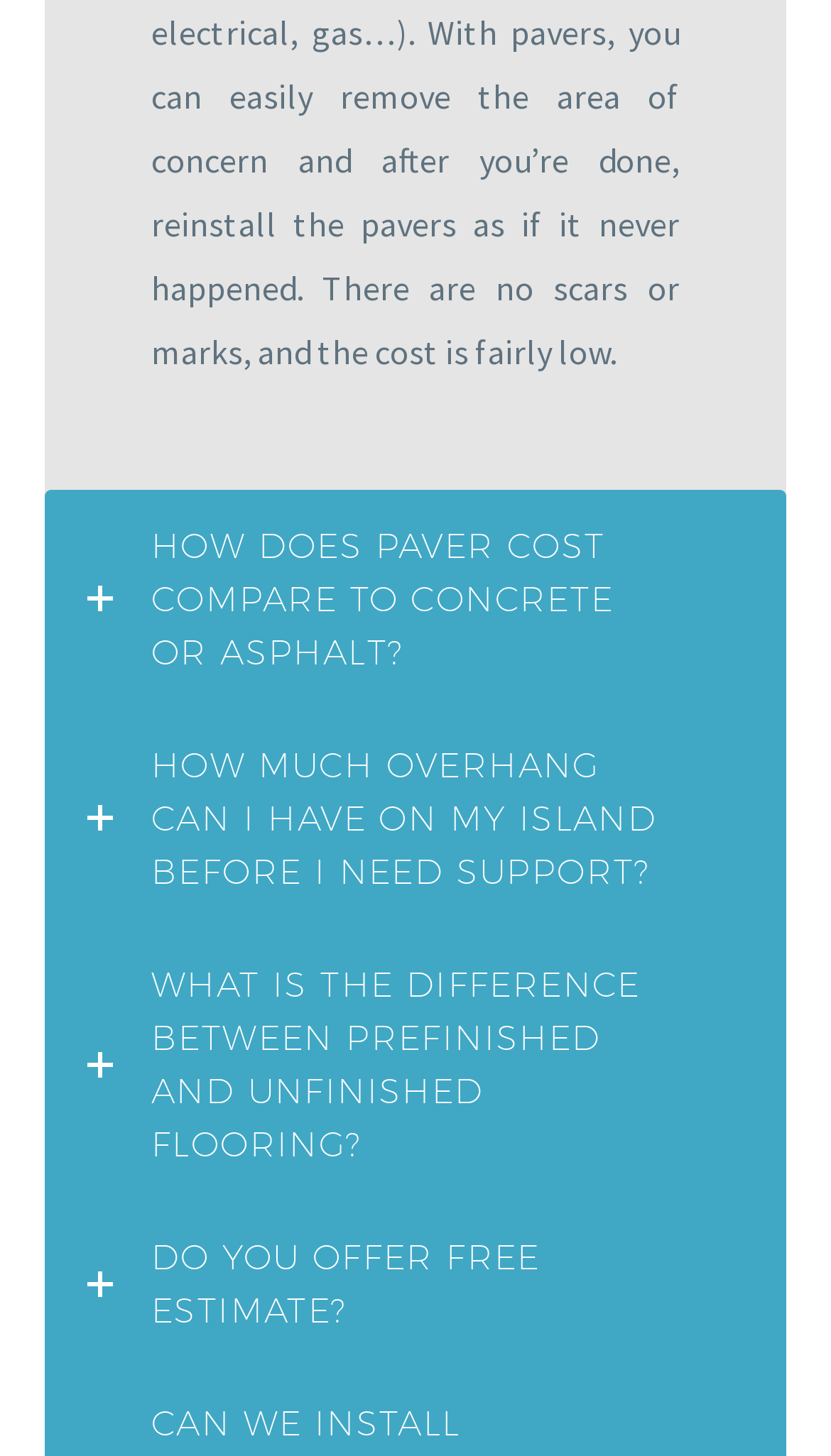What is the topic of the third question?
Examine the image closely and answer the question with as much detail as possible.

The third question on the webpage is about the difference between prefinished and unfinished flooring. This can be determined by looking at the third heading element, which contains the text 'WHAT IS THE DIFFERENCE BETWEEN PREFINISHED AND UNFINISHED FLOORING?'.